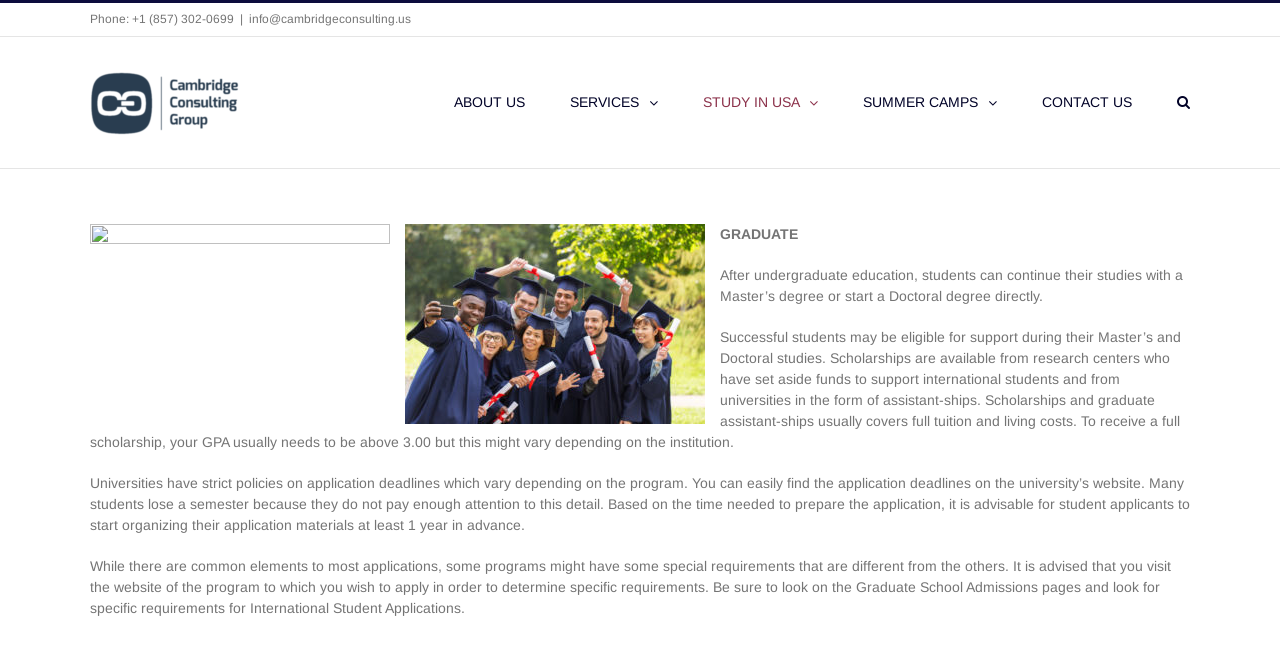Determine the bounding box coordinates of the region that needs to be clicked to achieve the task: "Check the article from Modern Healthcare".

None